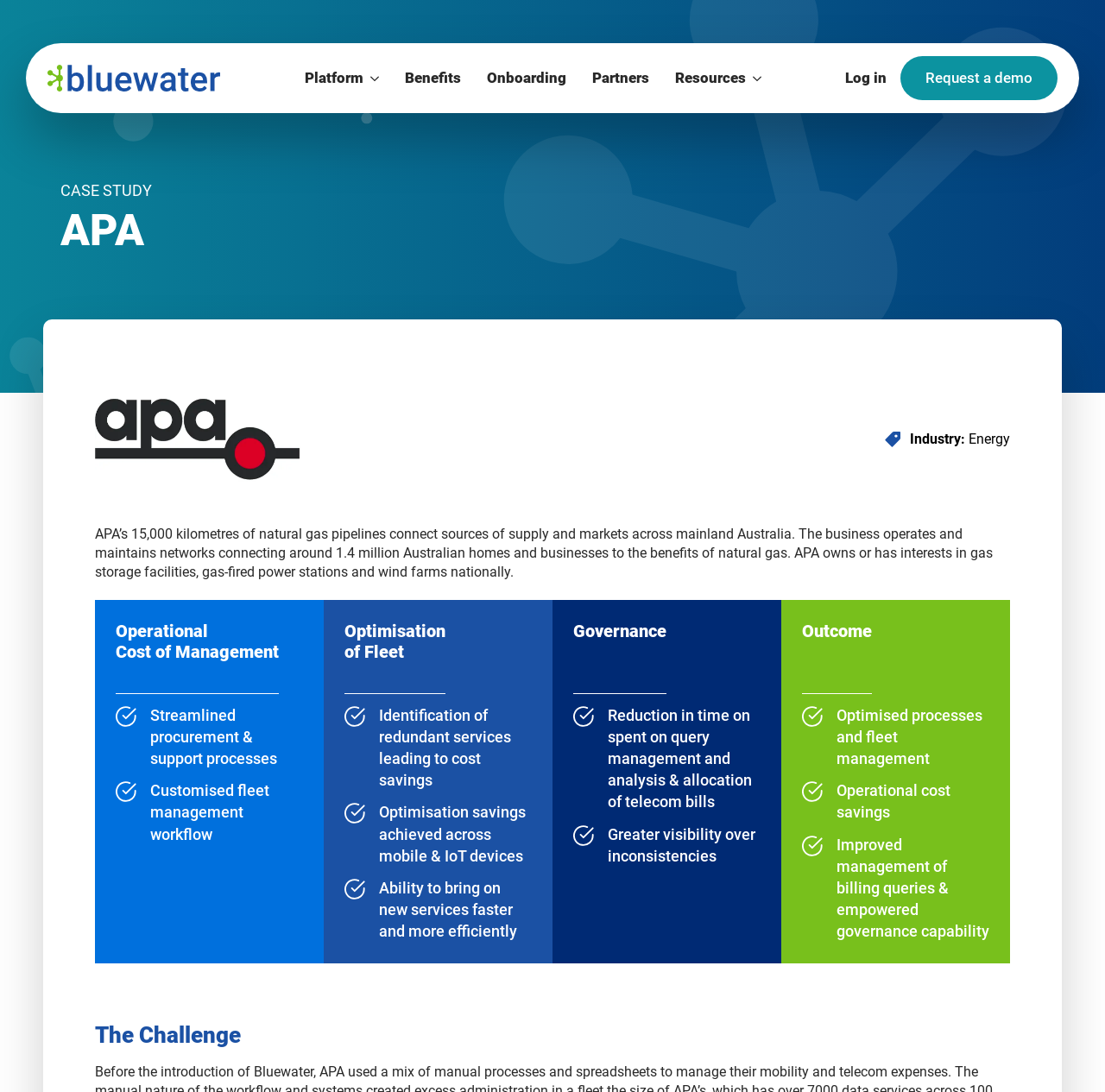What is the benefit of streamlined procurement and support processes?
Please provide a comprehensive answer to the question based on the webpage screenshot.

I inferred the answer by looking at the text 'Streamlined procurement & support processes' and its proximity to 'Operational Cost of Management' heading, which suggests that it leads to cost savings.